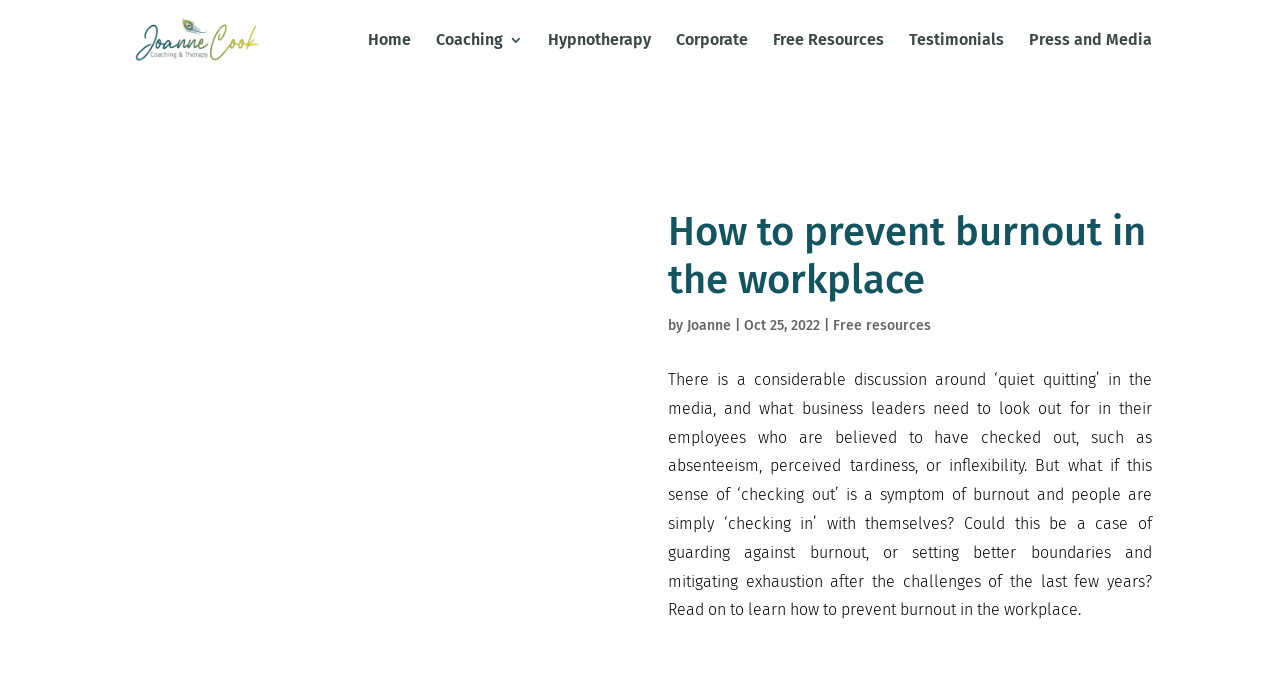Determine the bounding box coordinates of the region that needs to be clicked to achieve the task: "visit Joanne Cook Coaching and Therapy website".

[0.103, 0.044, 0.204, 0.069]